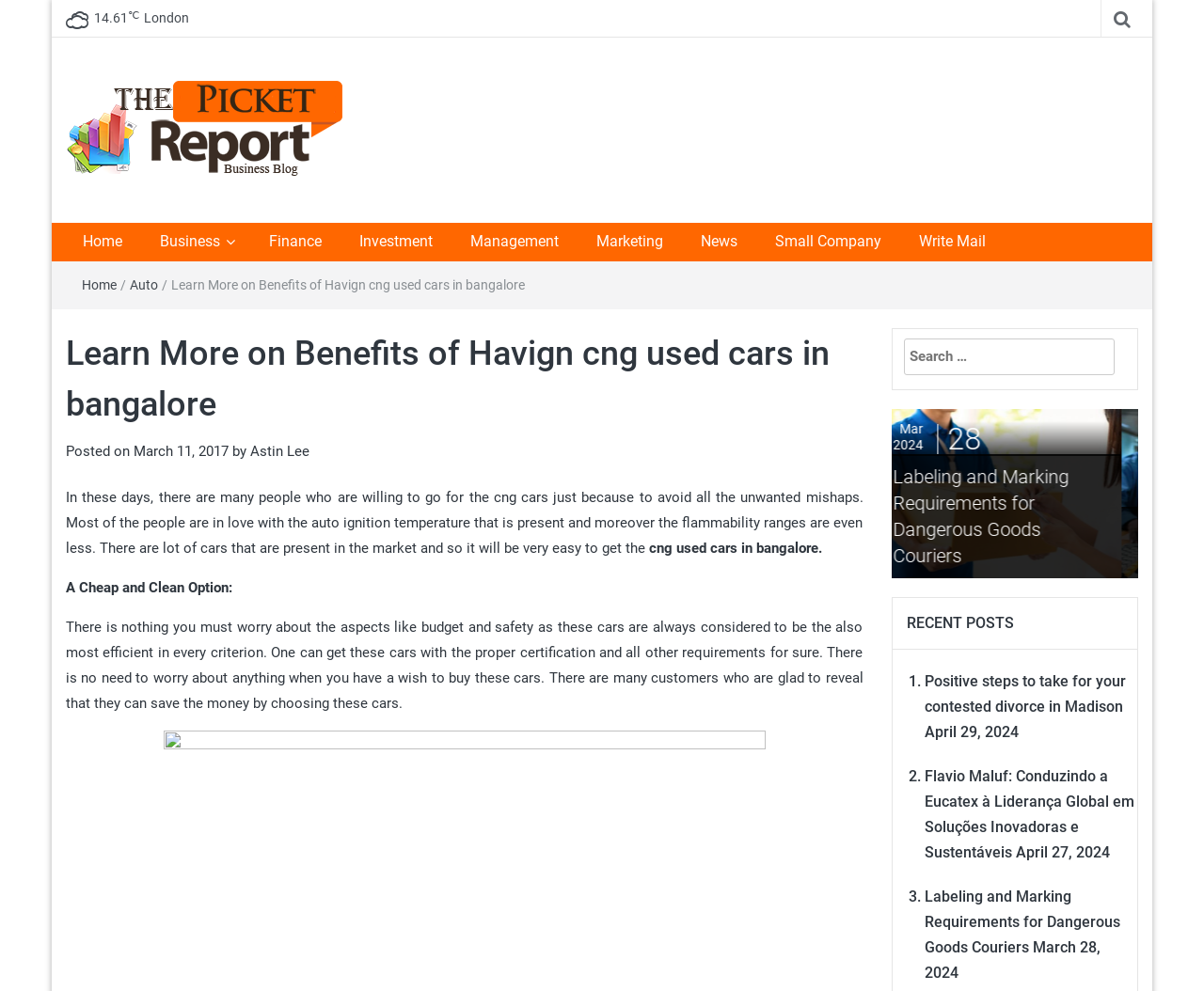Kindly provide the bounding box coordinates of the section you need to click on to fulfill the given instruction: "Click on the link to read the article about Alpari Forex Broker Review".

[0.329, 0.511, 0.535, 0.591]